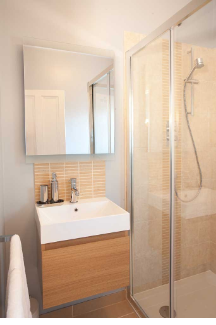What is the purpose of the glass panels in the shower area?
Using the image provided, answer with just one word or phrase.

To enclose the shower